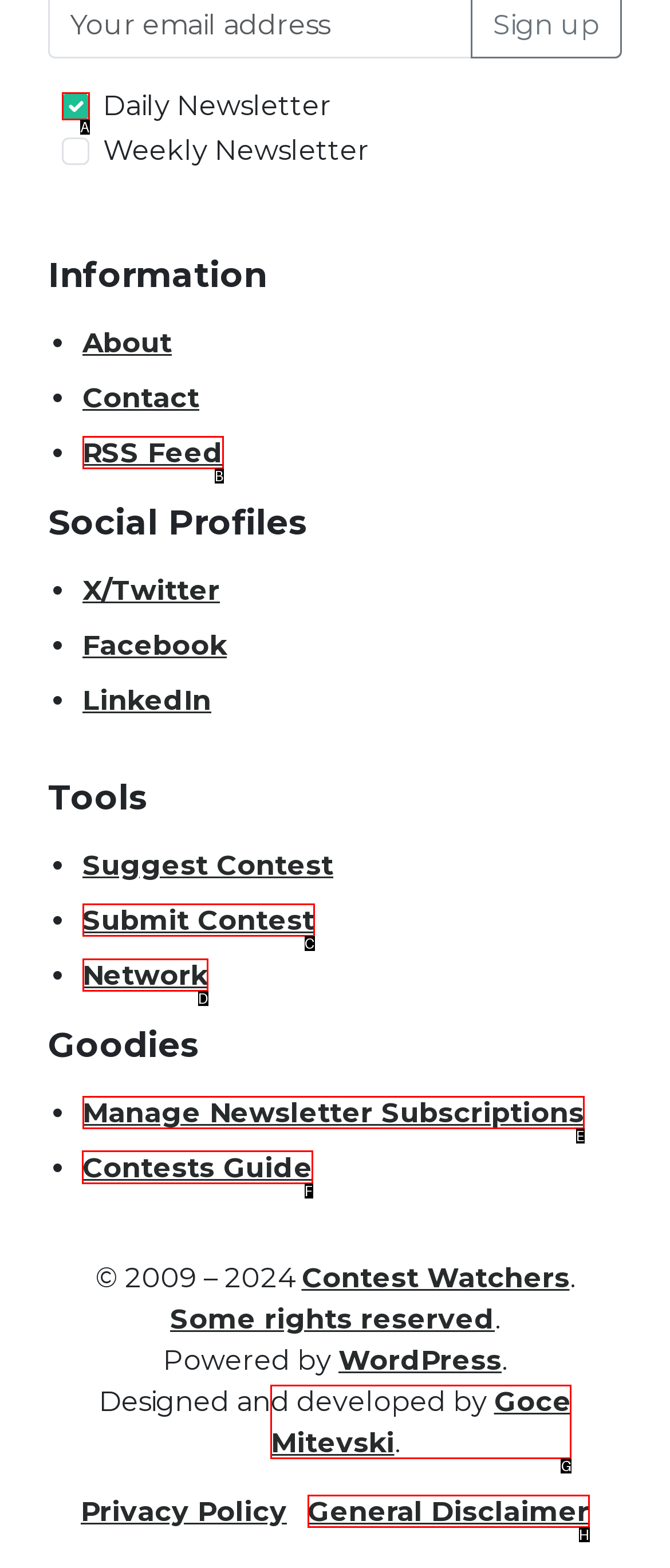Determine which UI element you should click to perform the task: View What We Do
Provide the letter of the correct option from the given choices directly.

None